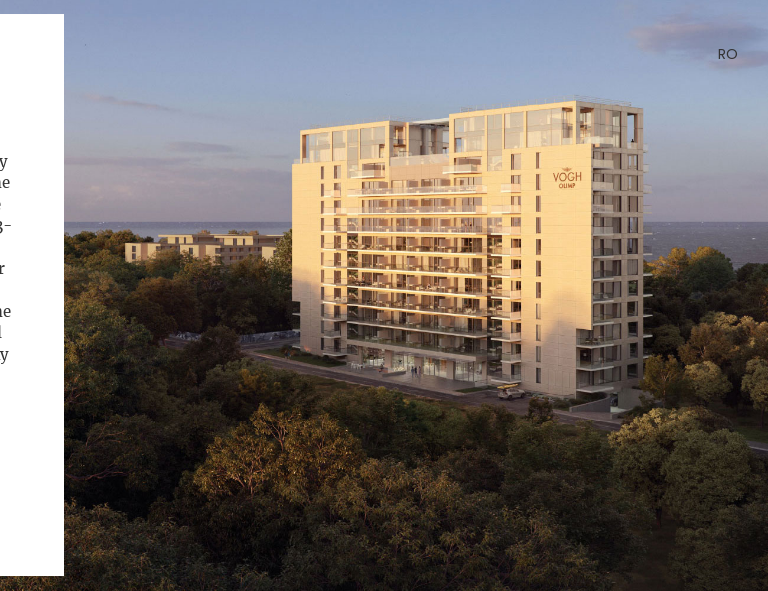Refer to the image and provide an in-depth answer to the question:
What is the name of the beach club associated with VOGH Olimp?

The caption states that the development provides access to the MOUSSAY Olimp Beach Club, which is the beach club associated with VOGH Olimp.